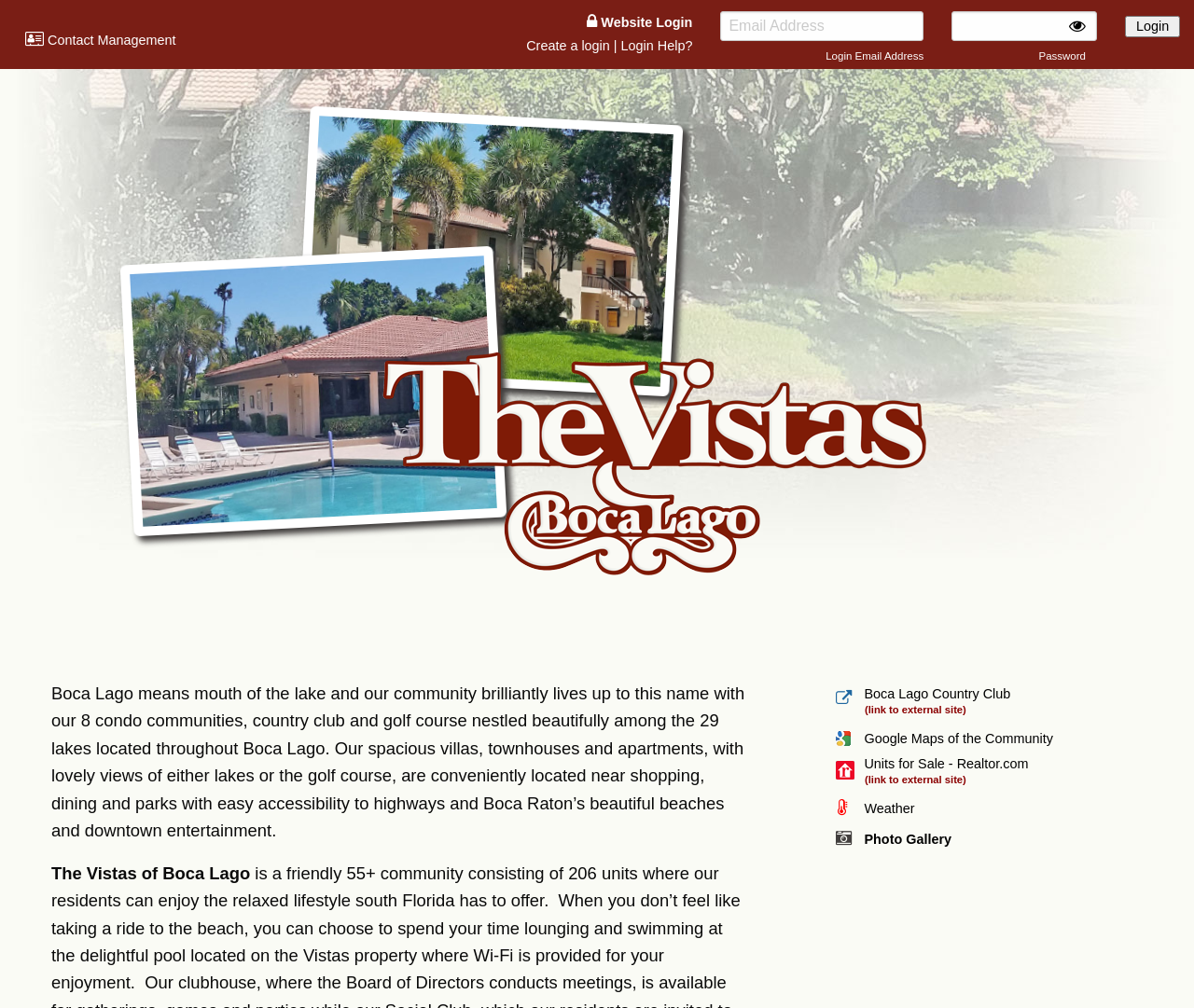What type of images are displayed on the webpage?
Answer the question based on the image using a single word or a brief phrase.

Community photos